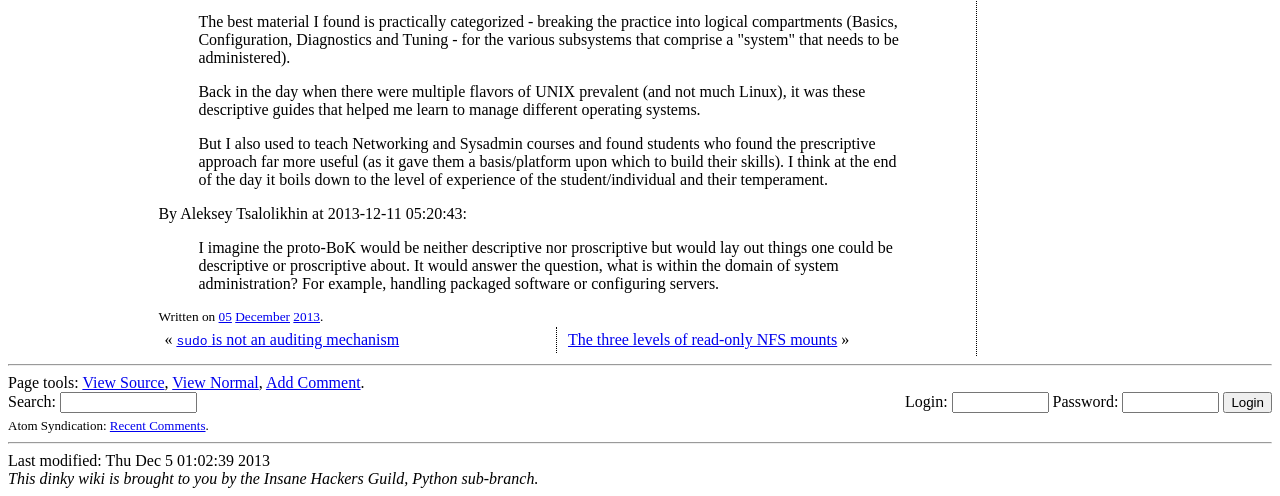Identify the bounding box coordinates for the region of the element that should be clicked to carry out the instruction: "View Normal". The bounding box coordinates should be four float numbers between 0 and 1, i.e., [left, top, right, bottom].

[0.135, 0.754, 0.202, 0.788]